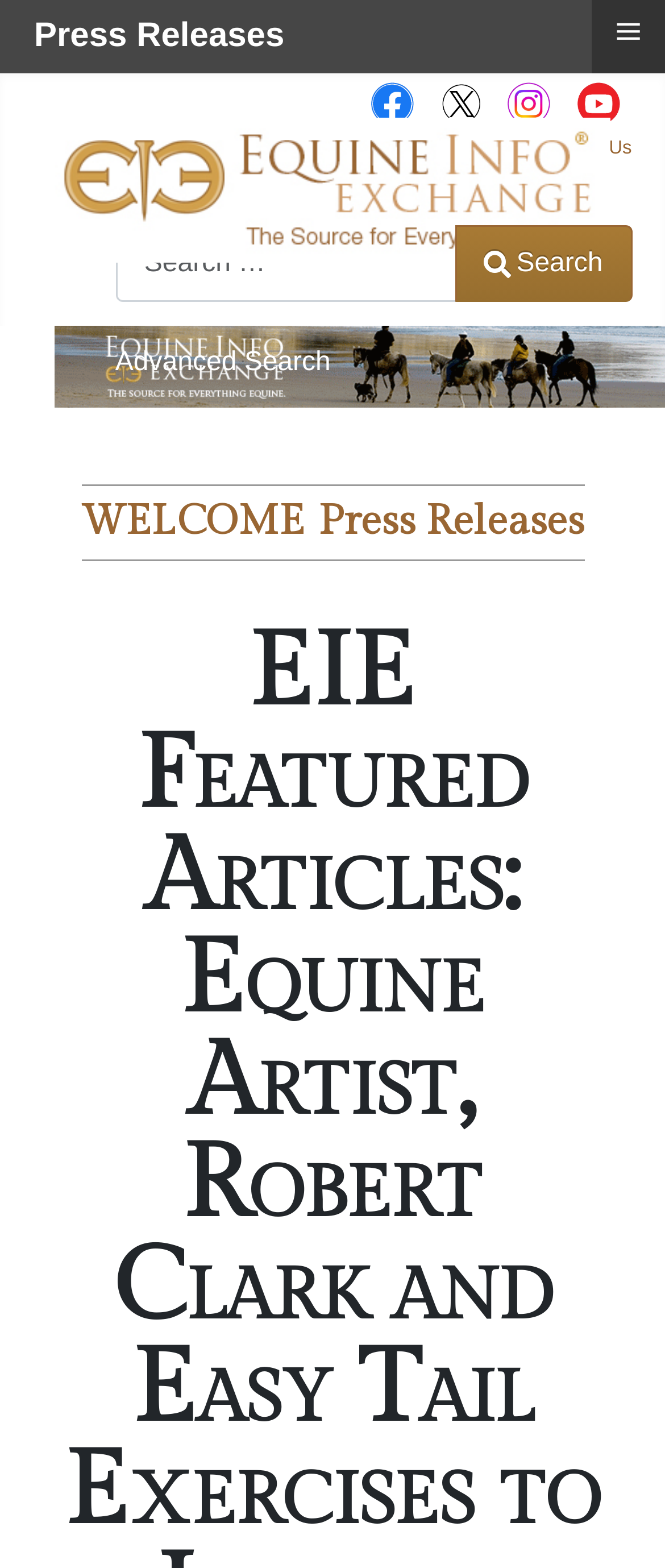Identify the bounding box coordinates of the specific part of the webpage to click to complete this instruction: "Search for something".

[0.173, 0.117, 0.95, 0.245]